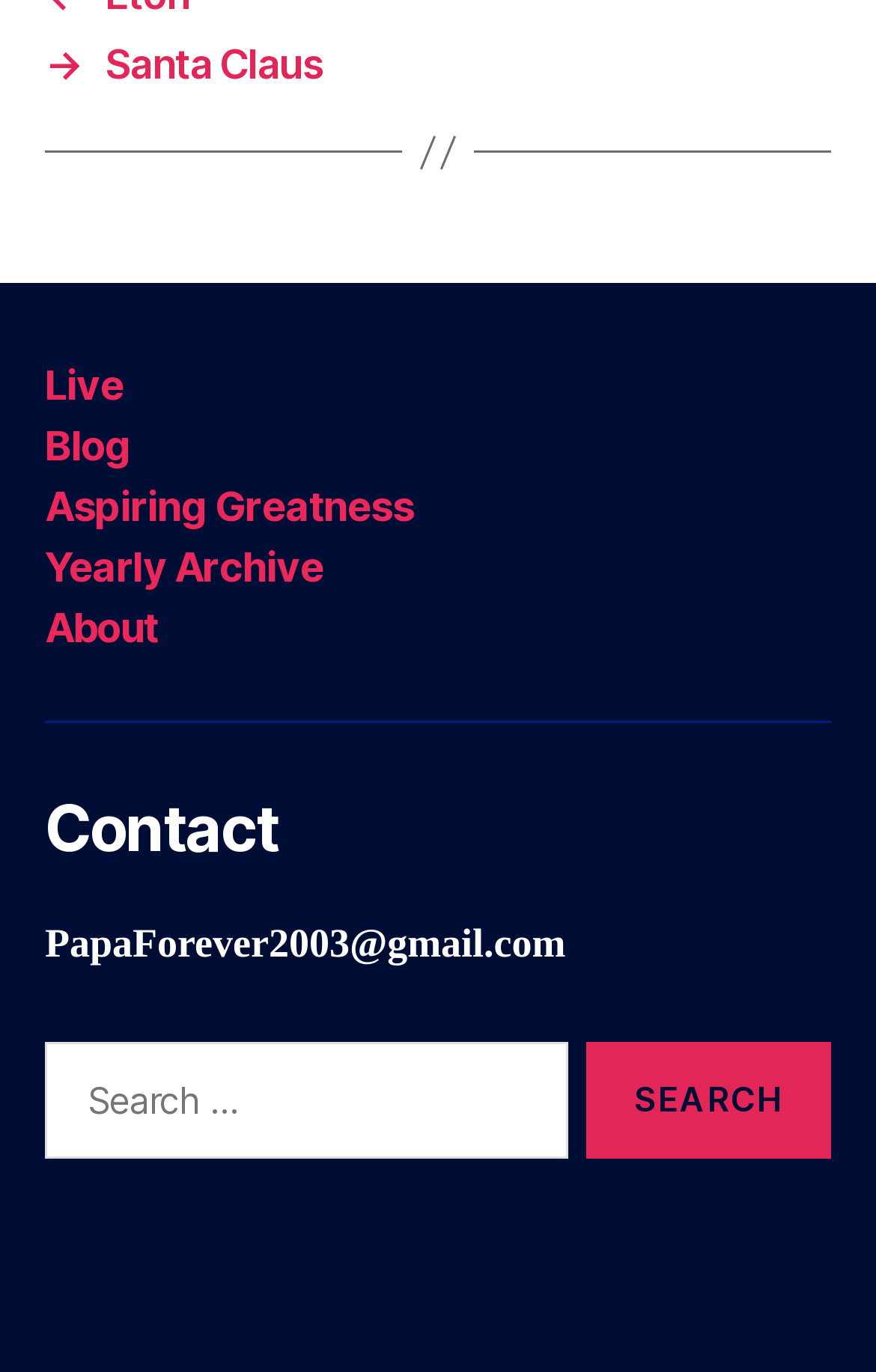Can you determine the bounding box coordinates of the area that needs to be clicked to fulfill the following instruction: "Click on the 'Live' link"?

[0.051, 0.263, 0.141, 0.297]